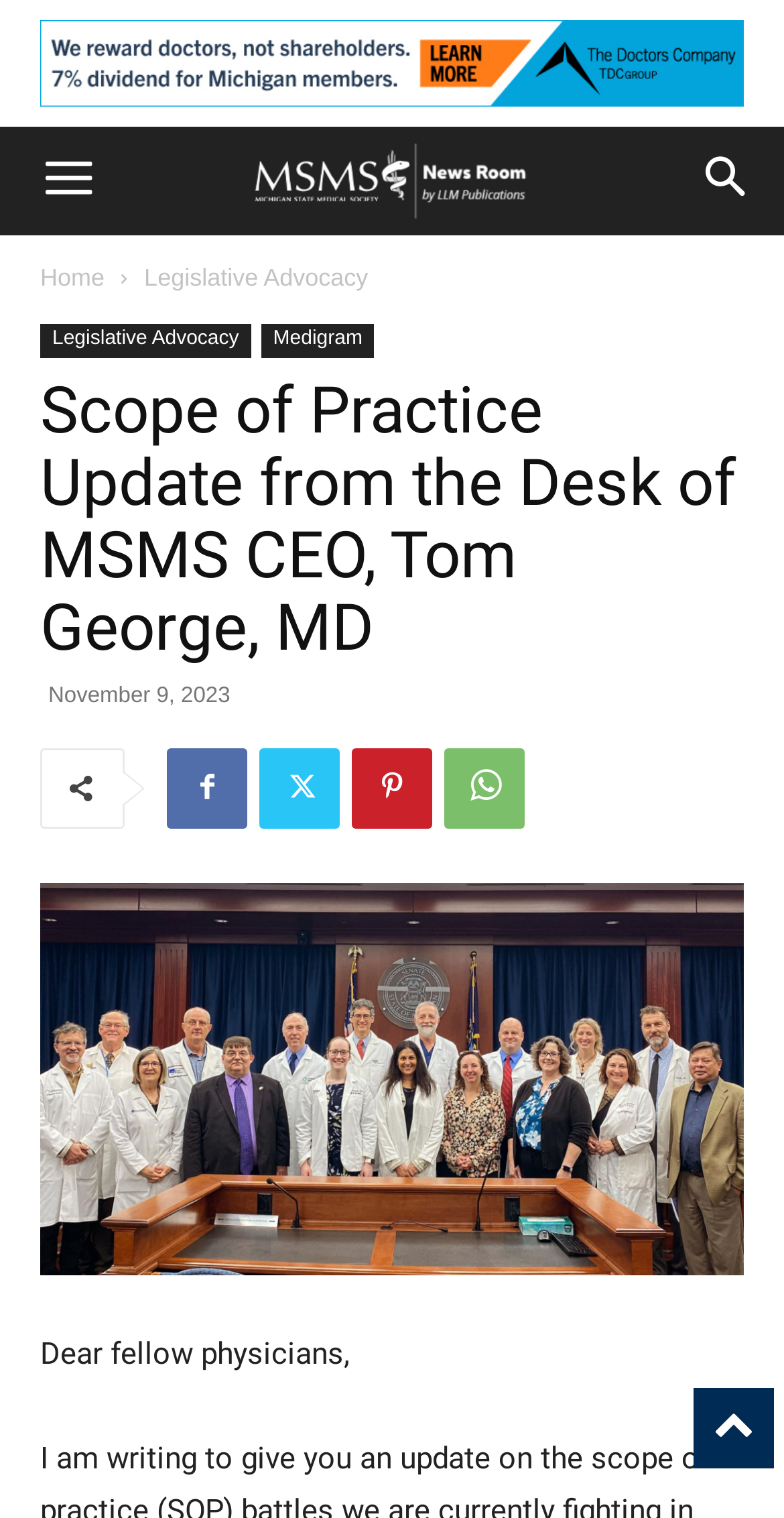Identify the bounding box of the UI element described as follows: "Legislative Advocacy". Provide the coordinates as four float numbers in the range of 0 to 1 [left, top, right, bottom].

[0.051, 0.214, 0.32, 0.236]